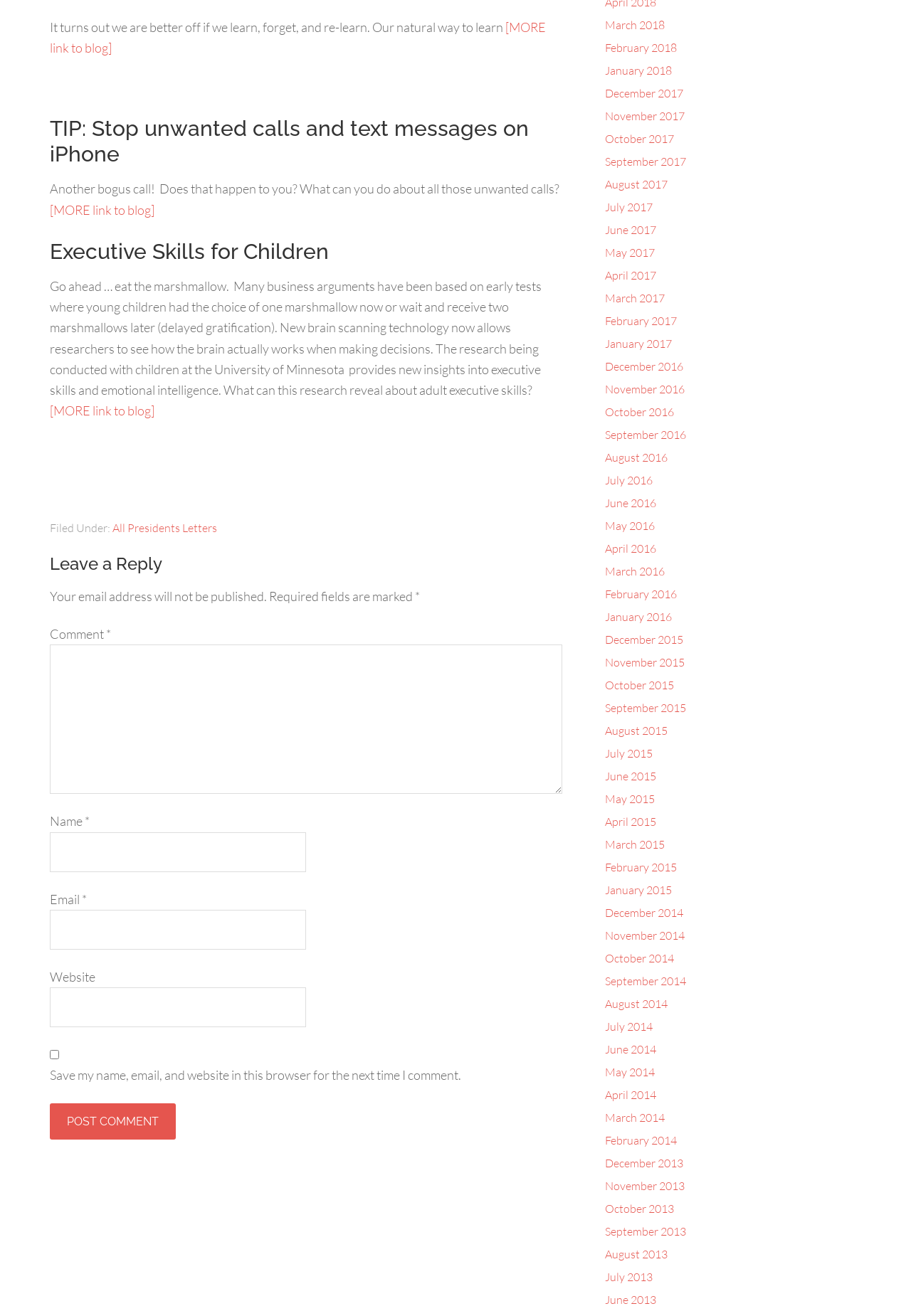Pinpoint the bounding box coordinates of the clickable element to carry out the following instruction: "Click the 'MORE' link to read the full blog post."

[0.055, 0.014, 0.599, 0.042]